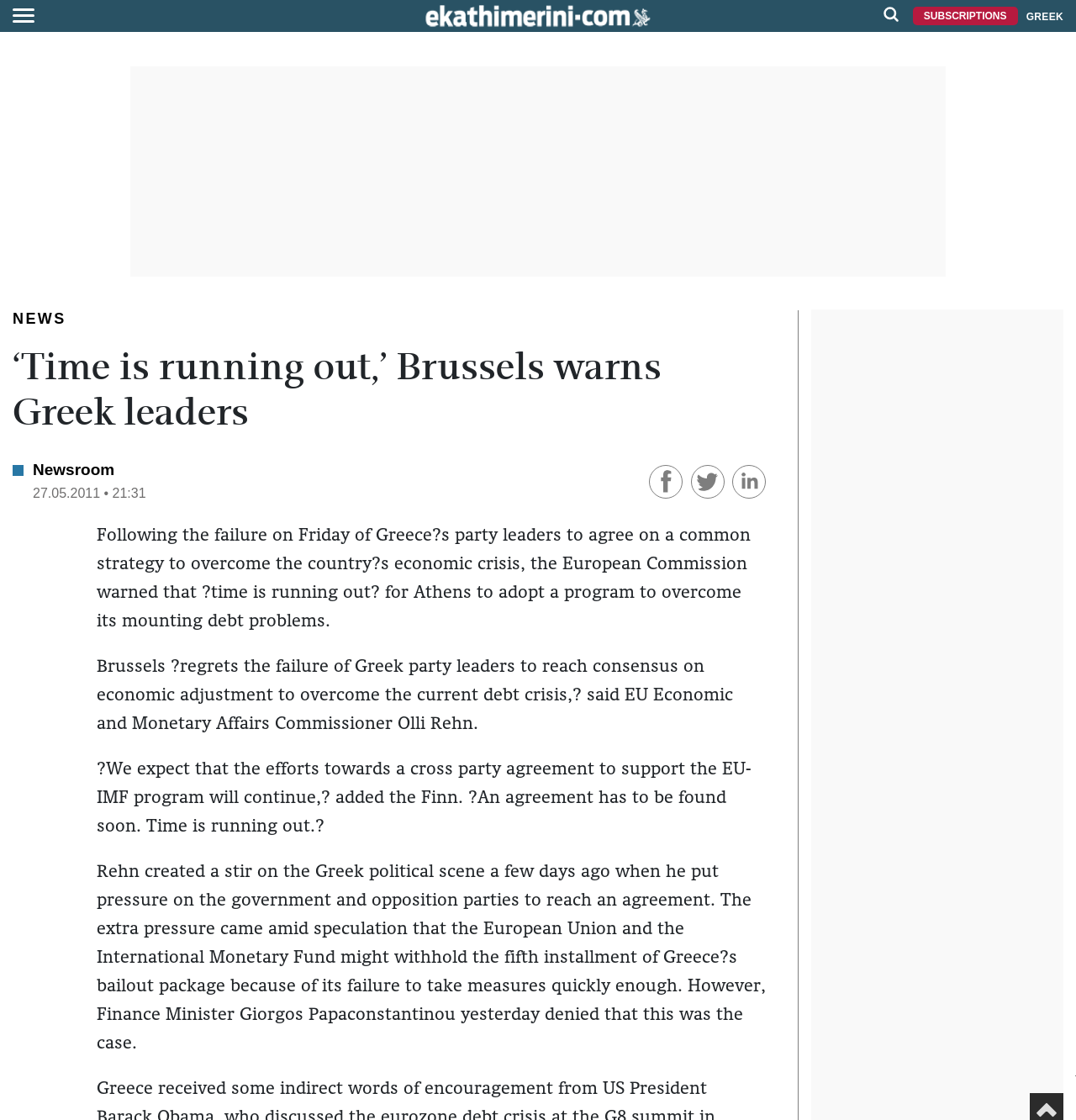Find the bounding box coordinates of the area that needs to be clicked in order to achieve the following instruction: "Share on Facebook". The coordinates should be specified as four float numbers between 0 and 1, i.e., [left, top, right, bottom].

[0.603, 0.421, 0.638, 0.434]